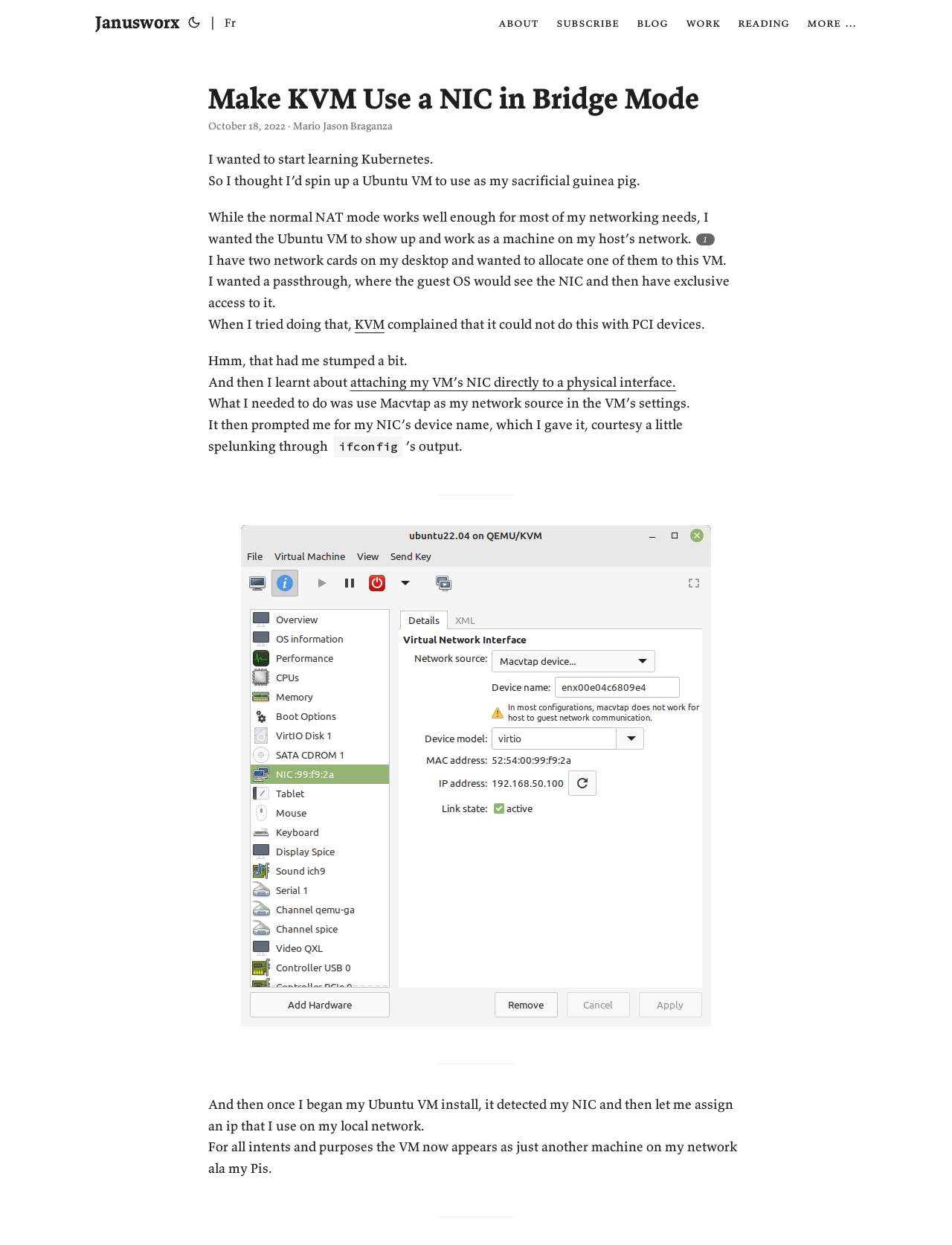Provide a thorough description of the webpage you see.

The webpage is a blog post titled "Make KVM Use a NIC in Bridge Mode" by Janusworx. At the top, there is a navigation menu with links to "Janusworx", "French", "about", "subscribe", "blog", "work", "reading", and "more …". Below the navigation menu, there is a header section with the title of the blog post, the date "October 18, 2022", and the author's name "Mario Jason Braganza".

The main content of the blog post is a series of paragraphs describing the author's experience with setting up a Ubuntu VM to use as a sacrificial guinea pig for learning Kubernetes. The text explains the author's goal of making the Ubuntu VM appear as a machine on their host's network, and the challenges they faced in achieving this. There are several links within the text, including one to "KVM" and another to "attaching my VM’s NIC directly to a physical interface".

The blog post also includes an image, which is located below the main text and takes up most of the width of the page. The image is not described, but it appears to be related to the content of the blog post.

At the bottom of the page, there are three horizontal separator lines, which divide the content into sections. The final section of the page contains a few more paragraphs of text, which conclude the author's story of setting up their Ubuntu VM.